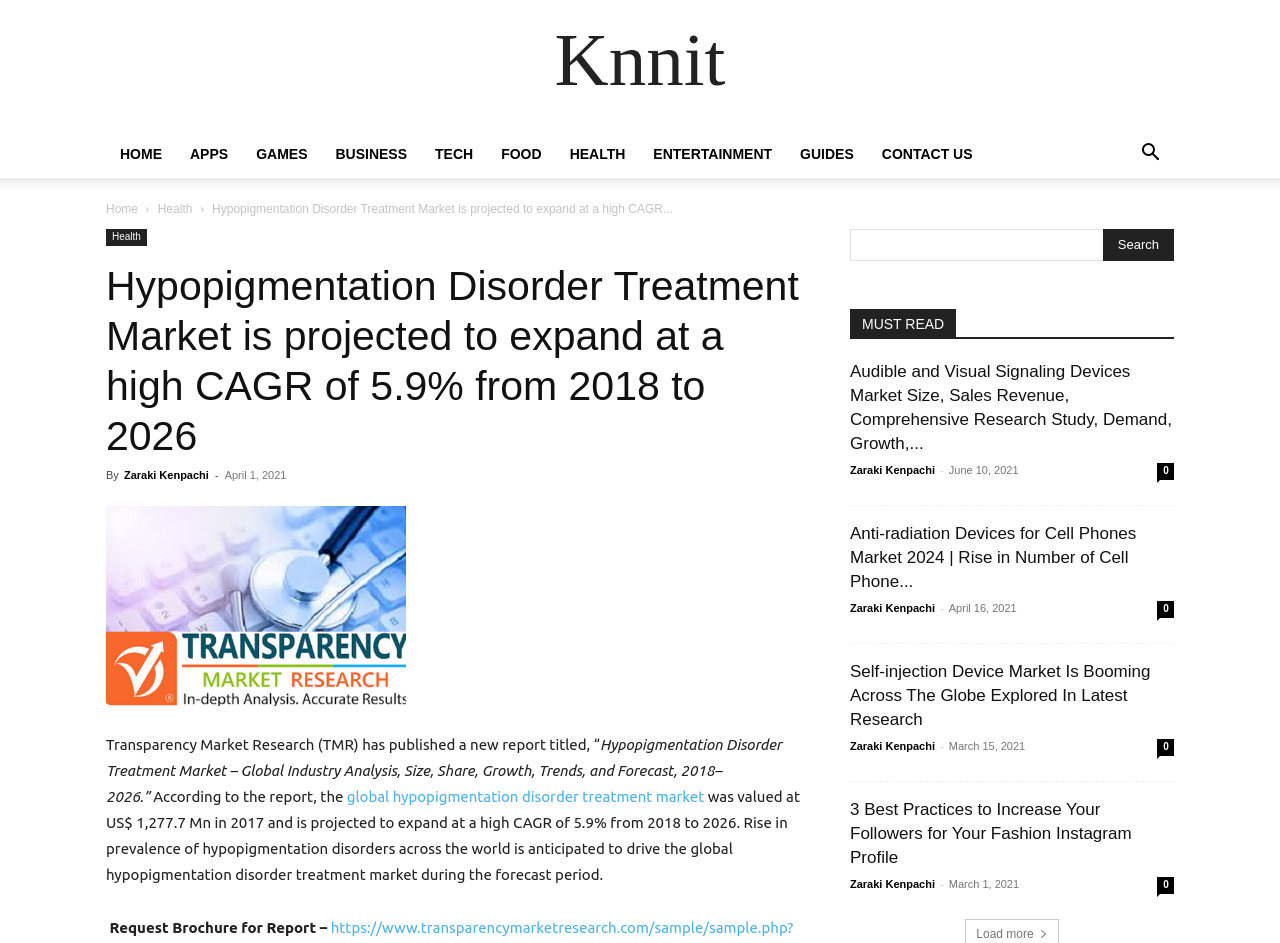Using the image as a reference, answer the following question in as much detail as possible:
What is the purpose of the 'Request Brochure for Report' button?

The purpose of the 'Request Brochure for Report' button can be inferred from its text and location on the webpage. It is likely that clicking this button will allow users to request a brochure or more information about the report.